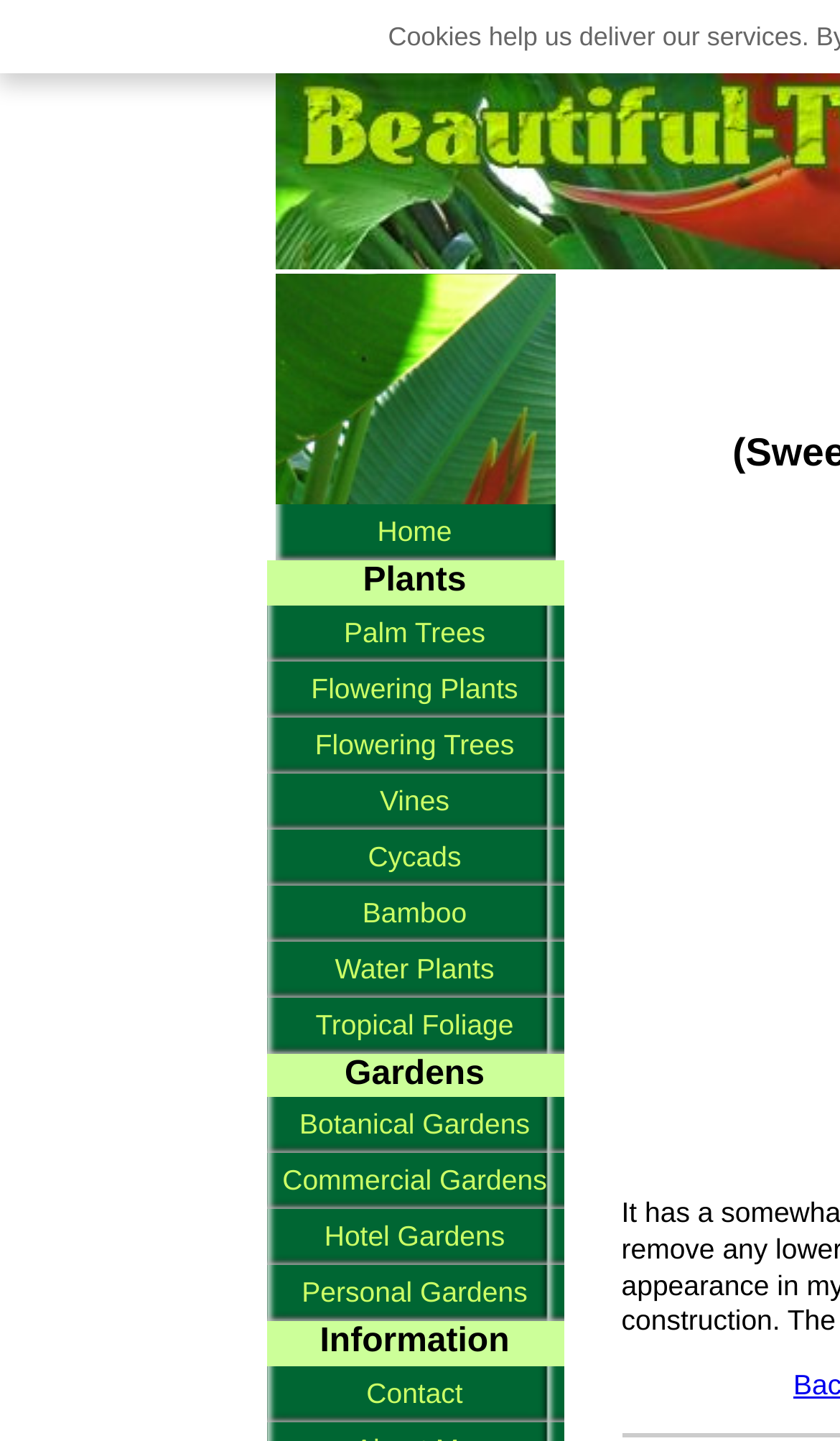How many links are there under the 'Plants' heading?
Provide a short answer using one word or a brief phrase based on the image.

9 links